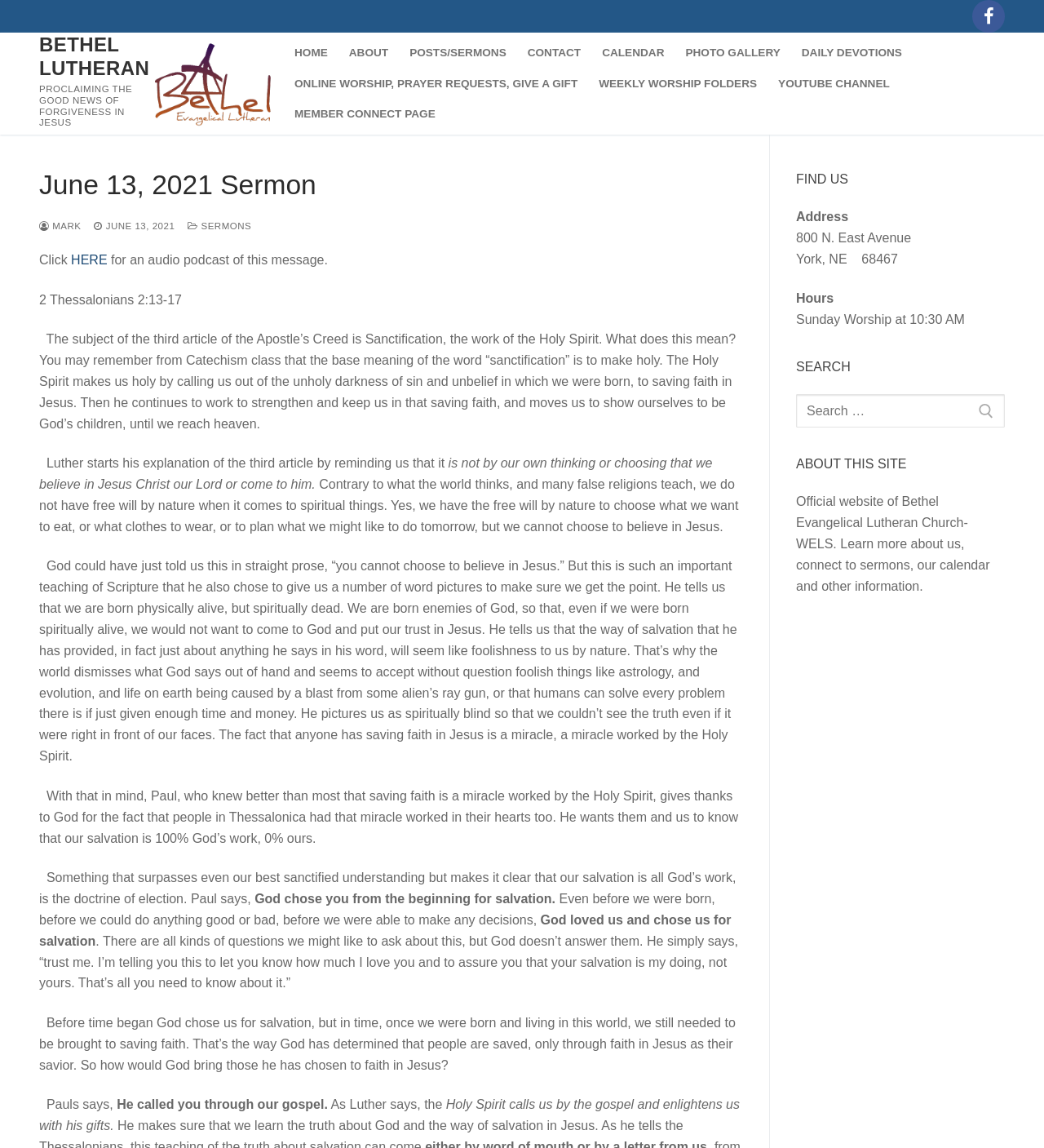What is the name of the church?
Kindly give a detailed and elaborate answer to the question.

The name of the church can be found in the top-left corner of the webpage, where it says 'Bethel Lutheran' in a logo format, and also in the text 'Official website of Bethel Evangelical Lutheran Church-WELS' at the bottom of the page.